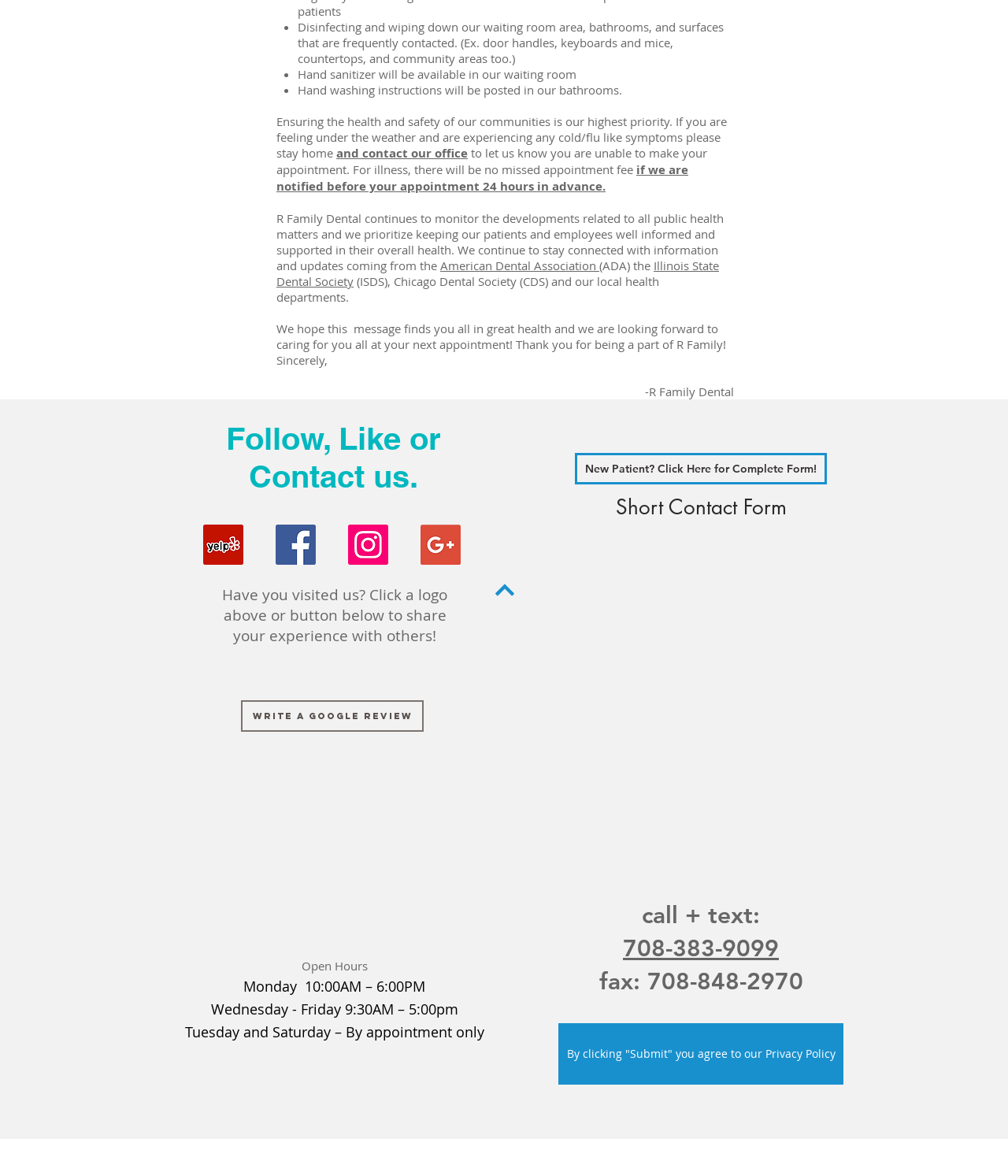Using the provided element description, identify the bounding box coordinates as (top-left x, top-left y, bottom-right x, bottom-right y). Ensure all values are between 0 and 1. Description: Mini Dental Implants

[0.32, 0.664, 0.416, 0.676]